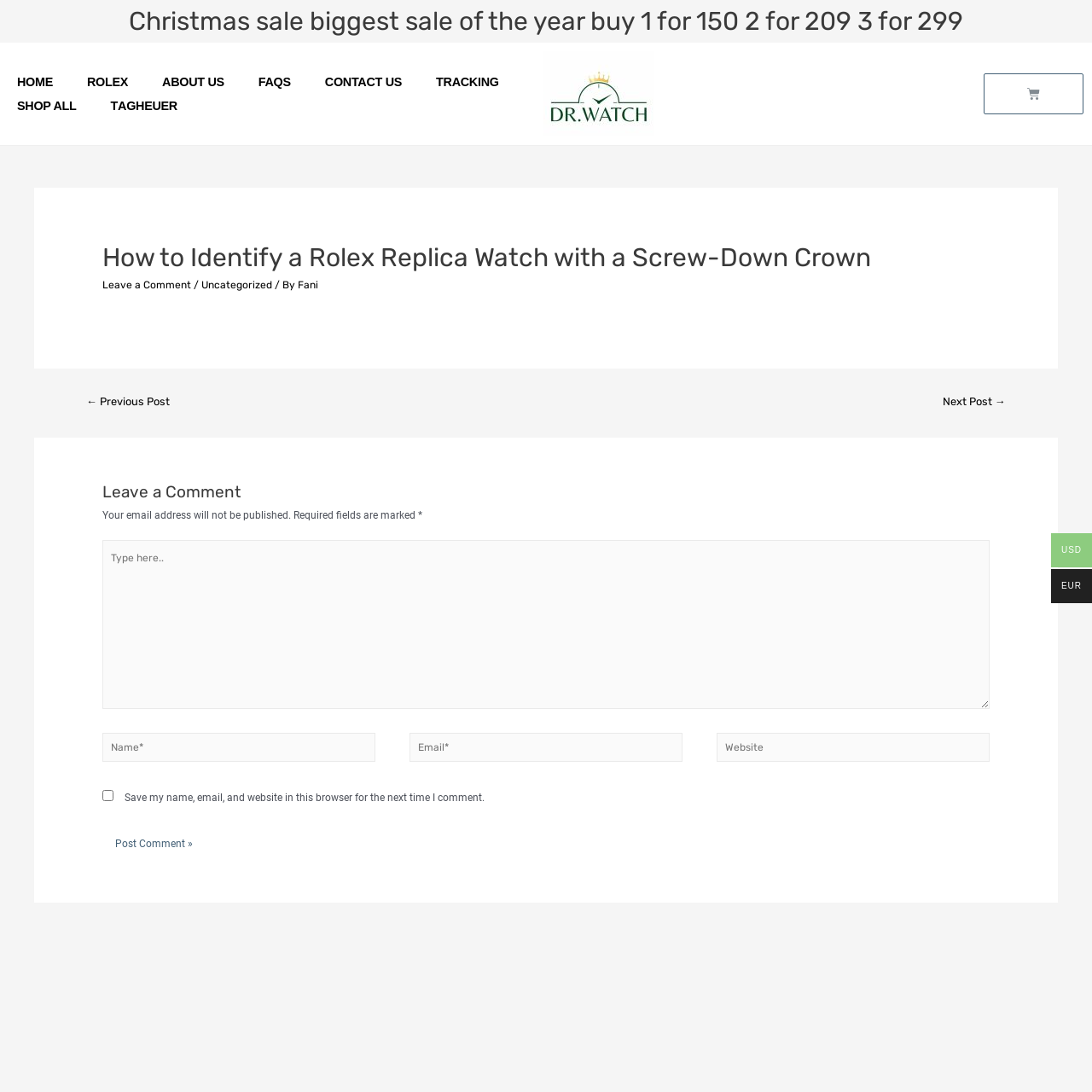What currencies are displayed?
Utilize the image to construct a detailed and well-explained answer.

At the bottom right corner of the webpage, two static text elements display the currencies 'USD' and 'EUR', indicating that the webpage supports or displays prices in these two currencies.